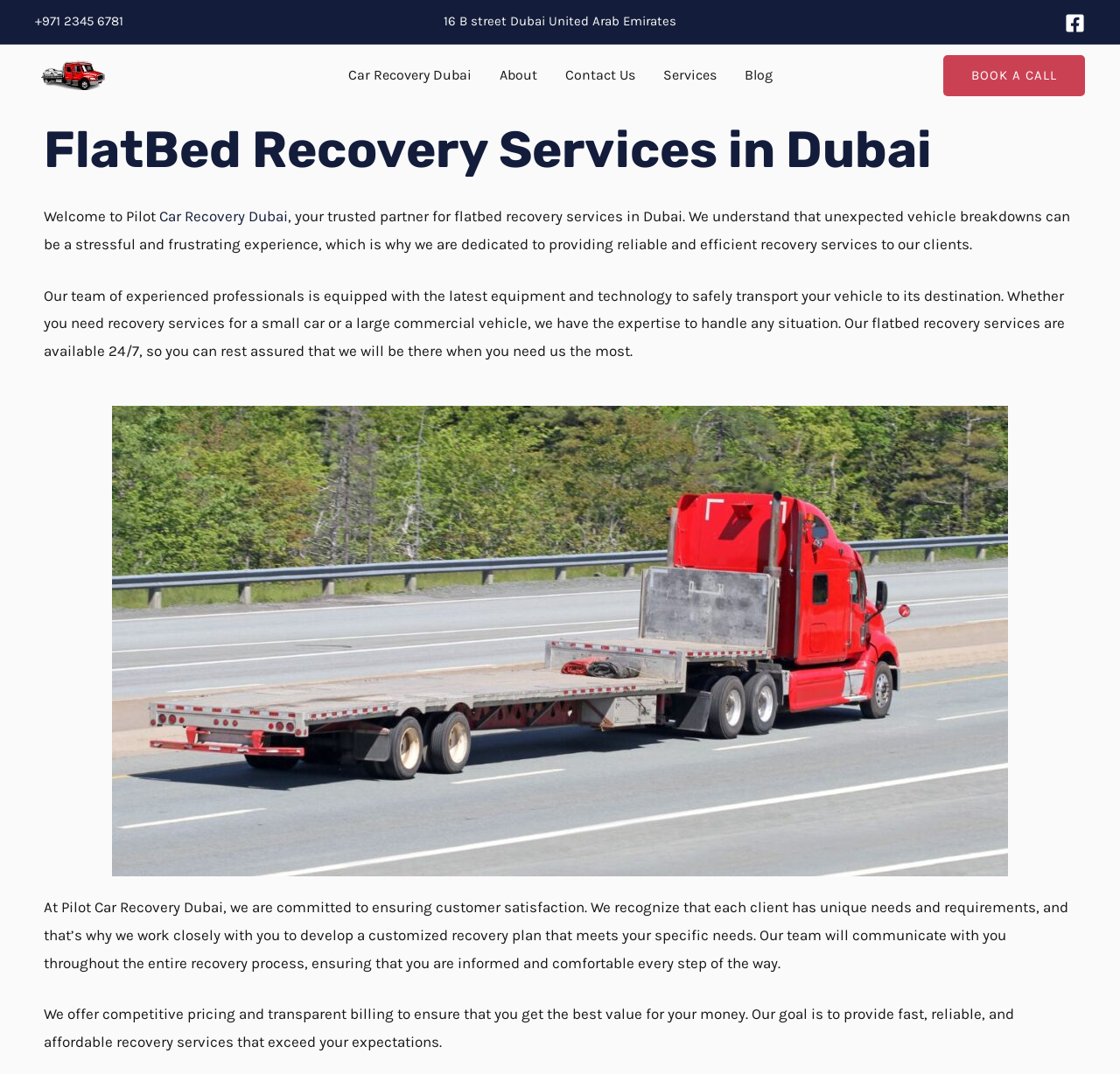Provide the bounding box coordinates of the section that needs to be clicked to accomplish the following instruction: "Book a call."

[0.842, 0.051, 0.969, 0.089]